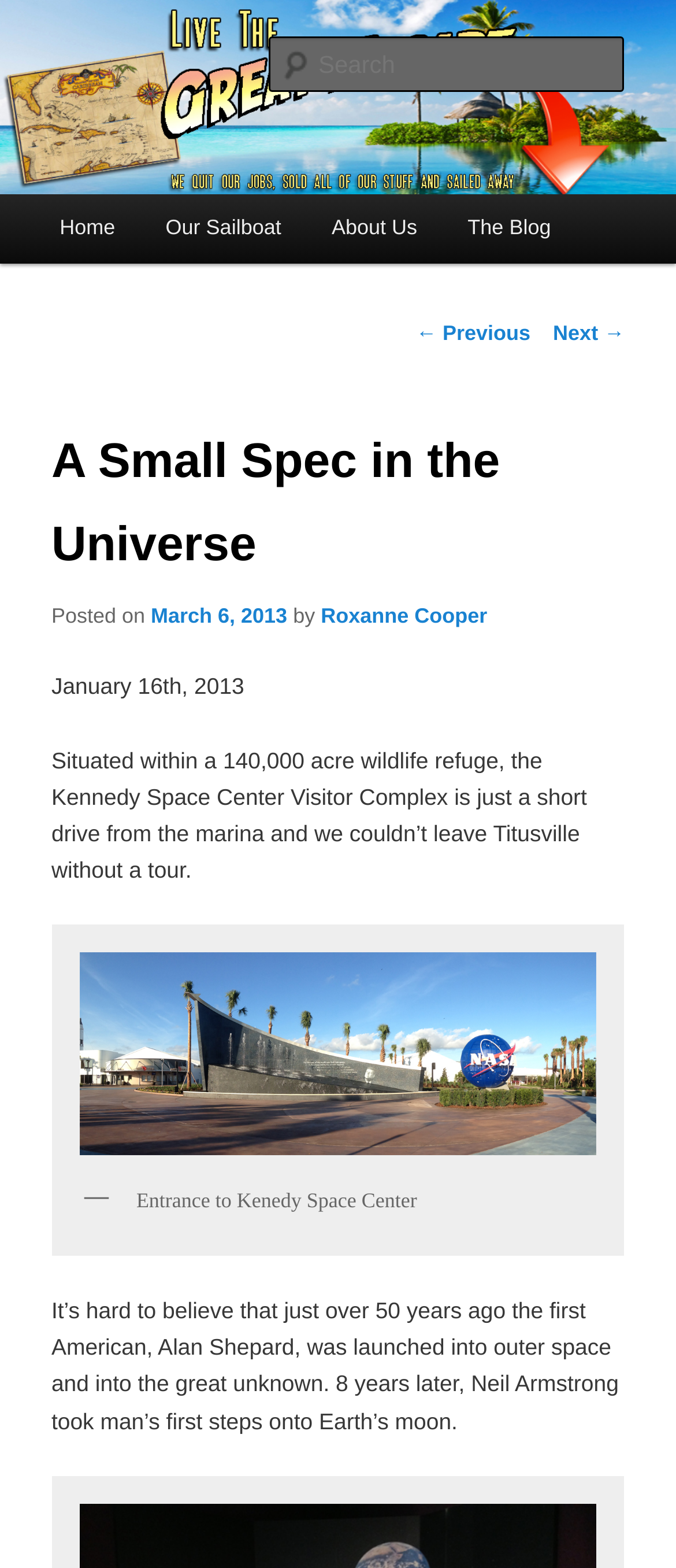Create an in-depth description of the webpage, covering main sections.

The webpage is a blog post titled "A Small Spec in the Universe" from the blog "Sailing The Great Escape – A SAILING TRAVEL BLOG". At the top, there is a link to skip to the primary content. Below that, the blog title is displayed prominently, with a link to the blog's homepage. 

To the right of the blog title, there is a search box. Below the search box, there is a main menu with links to "Home", "Our Sailboat", "About Us", and "The Blog". 

The main content of the blog post is situated below the main menu. The post is titled "A Small Spec in the Universe" and has a posted date of March 6, 2013, and is written by Roxanne Cooper. The post begins with a brief introduction, followed by a paragraph describing a visit to the Kennedy Space Center Visitor Complex. 

Below the introductory text, there is an image of the entrance to the Kennedy Space Center, with a link to the image. The post continues with more text, discussing the history of space exploration, including the first American in space and the first steps on the moon. 

At the bottom of the post, there are links to navigate to previous and next posts.